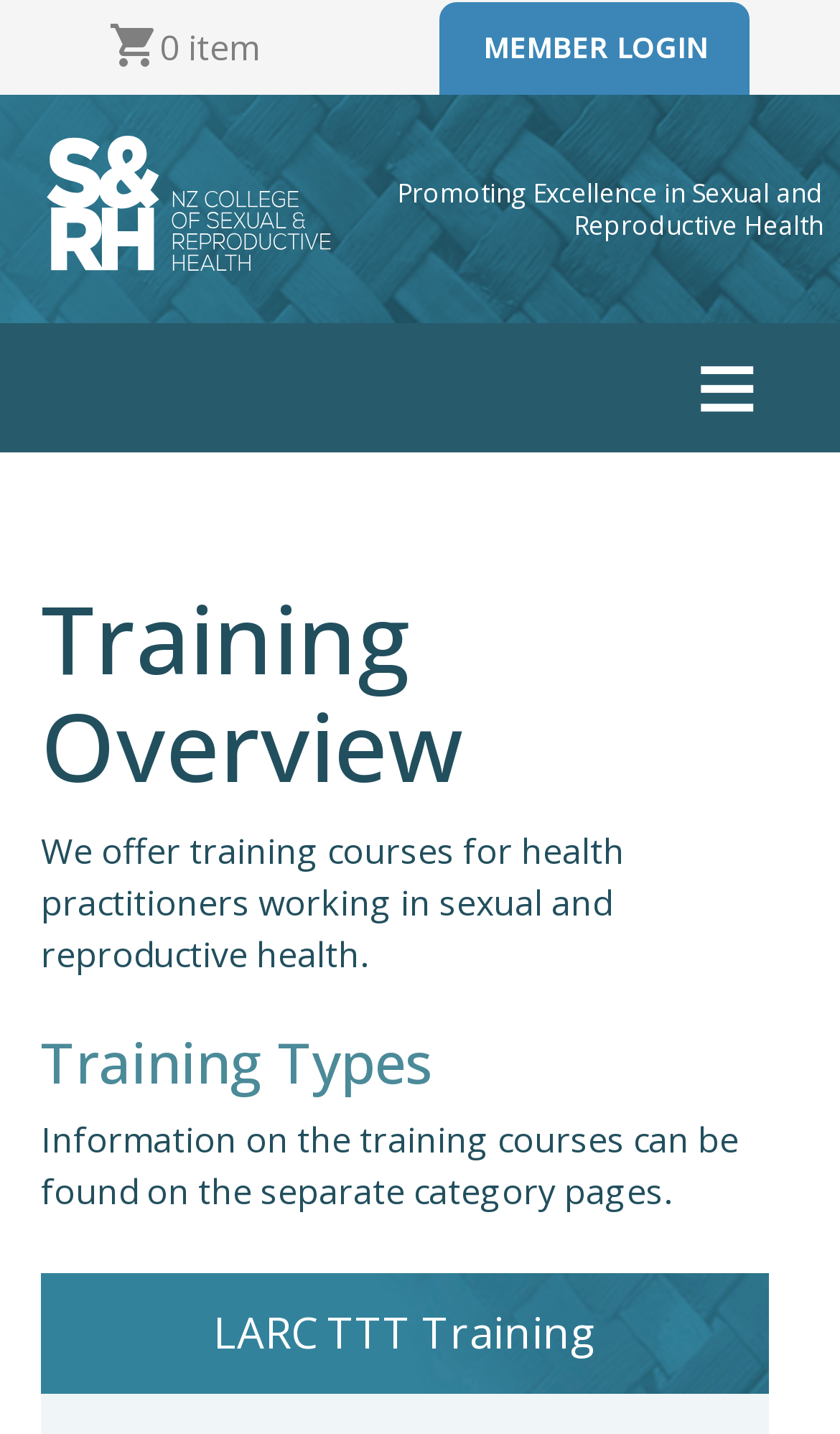Find the bounding box coordinates of the area to click in order to follow the instruction: "Click Forgot password?".

[0.322, 0.406, 0.668, 0.439]